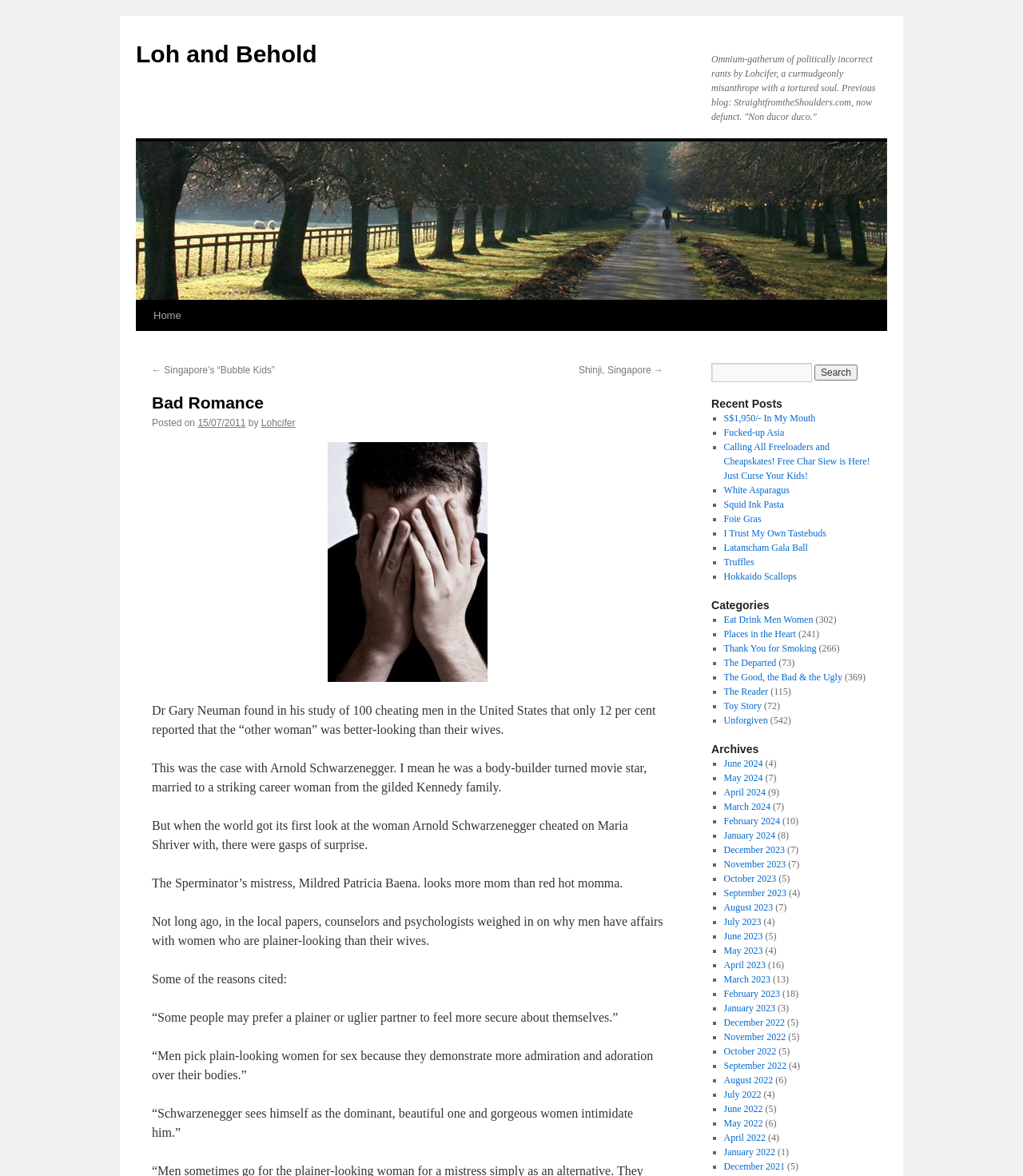What is the category of the post 'Eat Drink Men Women'? Analyze the screenshot and reply with just one word or a short phrase.

Places in the Heart